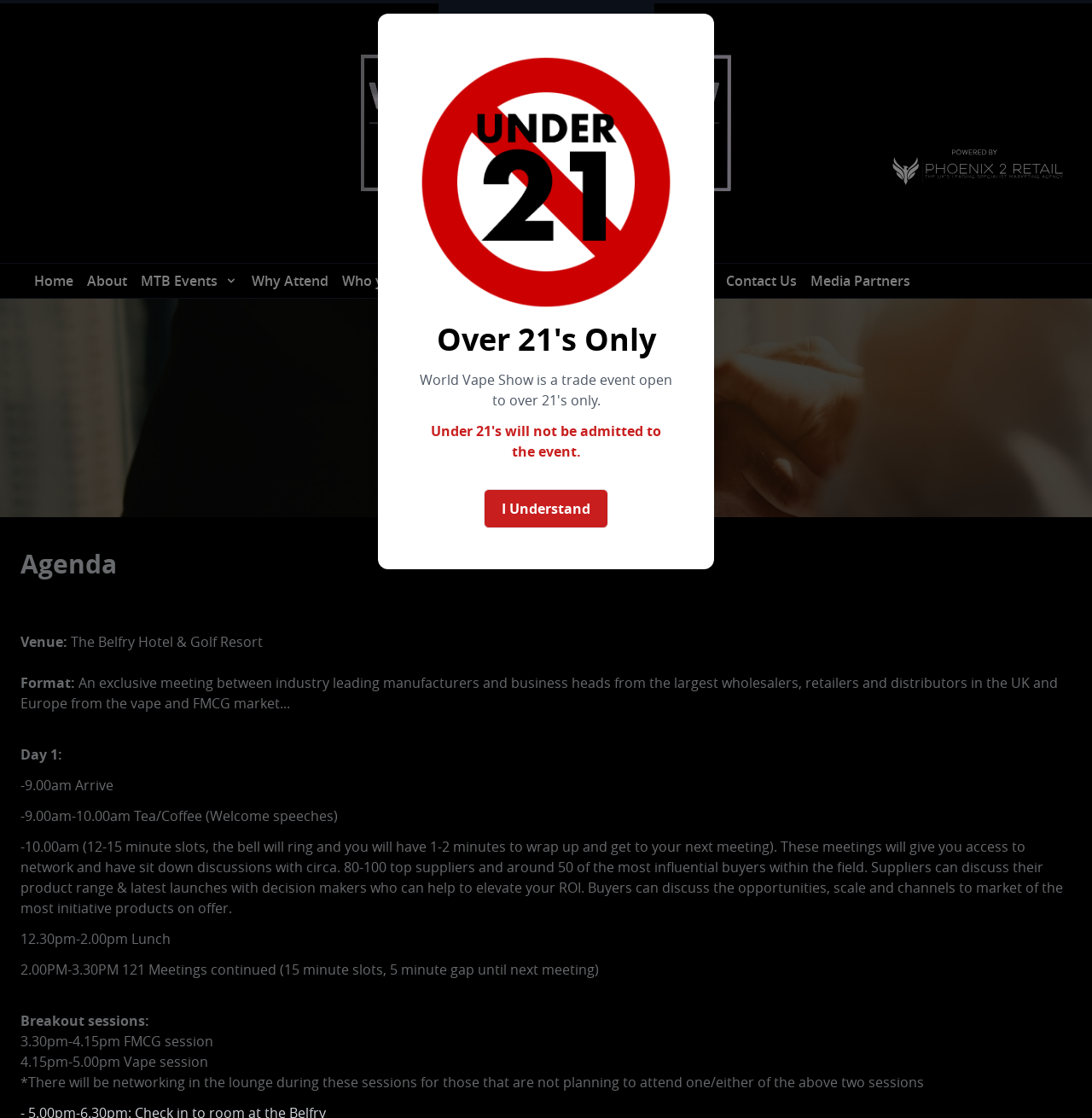How many suppliers can buyers discuss with during the meeting?
Using the image, provide a detailed and thorough answer to the question.

The StaticText element on the webpage explains that buyers can discuss their product range and latest launches with circa 80-100 top suppliers during the meeting.